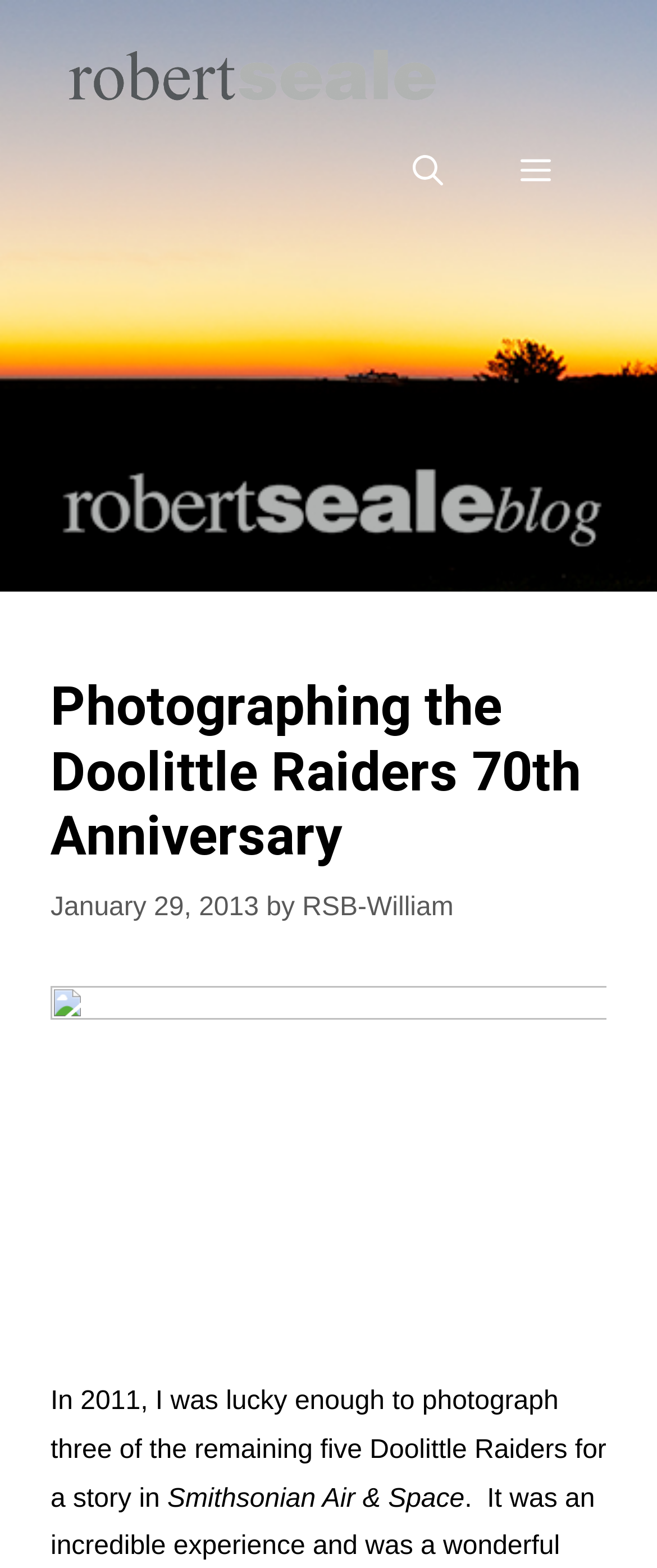Please answer the following question using a single word or phrase: 
What is the date of the blog post?

January 29, 2013